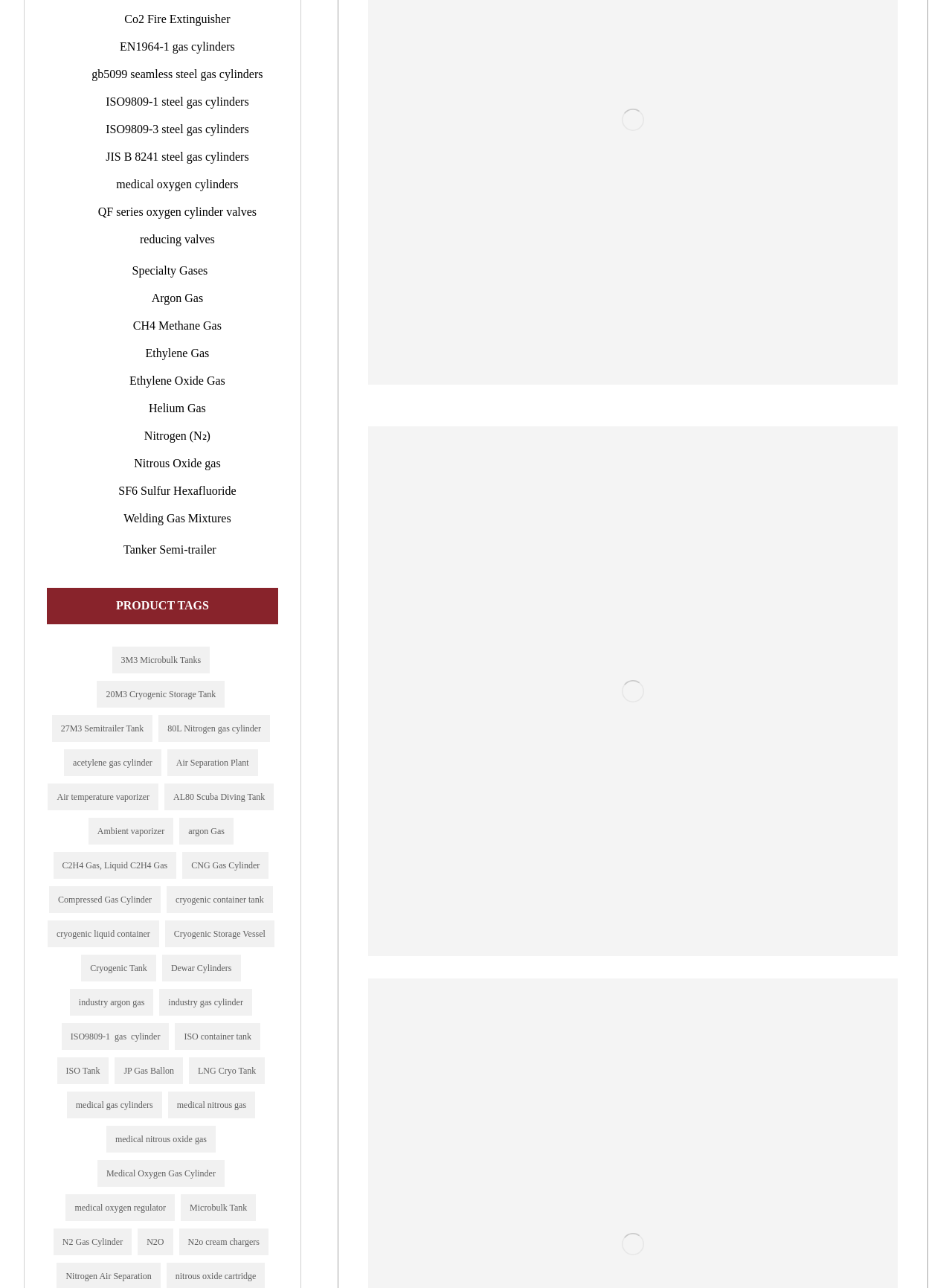Please identify the bounding box coordinates of the element that needs to be clicked to perform the following instruction: "View Nitrous Oxide gas".

[0.141, 0.355, 0.232, 0.365]